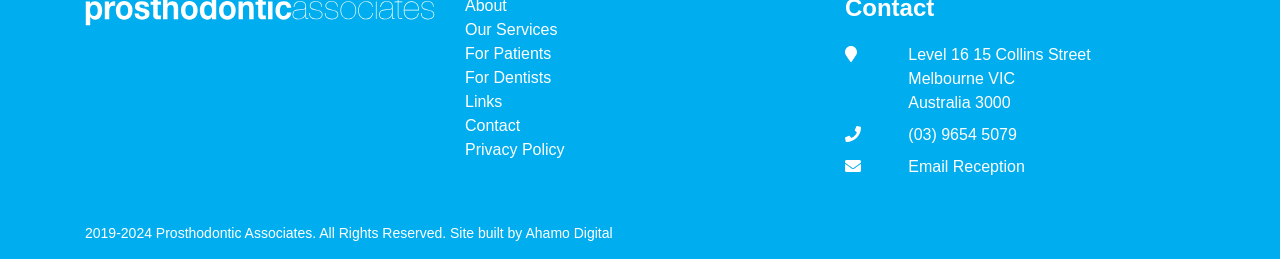Can you give a comprehensive explanation to the question given the content of the image?
What is the phone number of Prosthodontic Associates?

I found the phone number by examining the description list on the webpage, which contains the phone number '(03) 9654 5079' along with the address and email reception link.